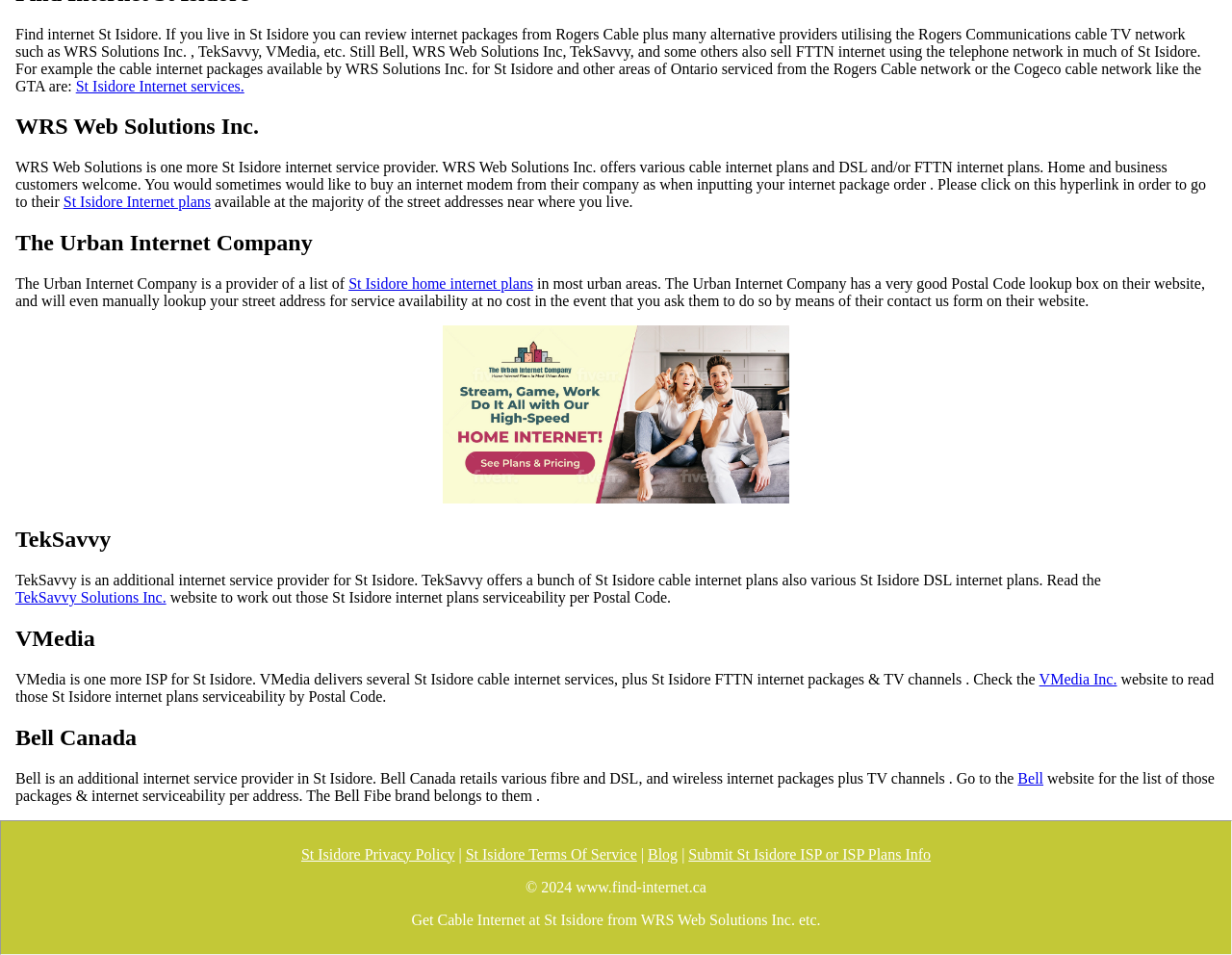For the element described, predict the bounding box coordinates as (top-left x, top-left y, bottom-right x, bottom-right y). All values should be between 0 and 1. Element description: VMedia Inc.

[0.843, 0.702, 0.907, 0.721]